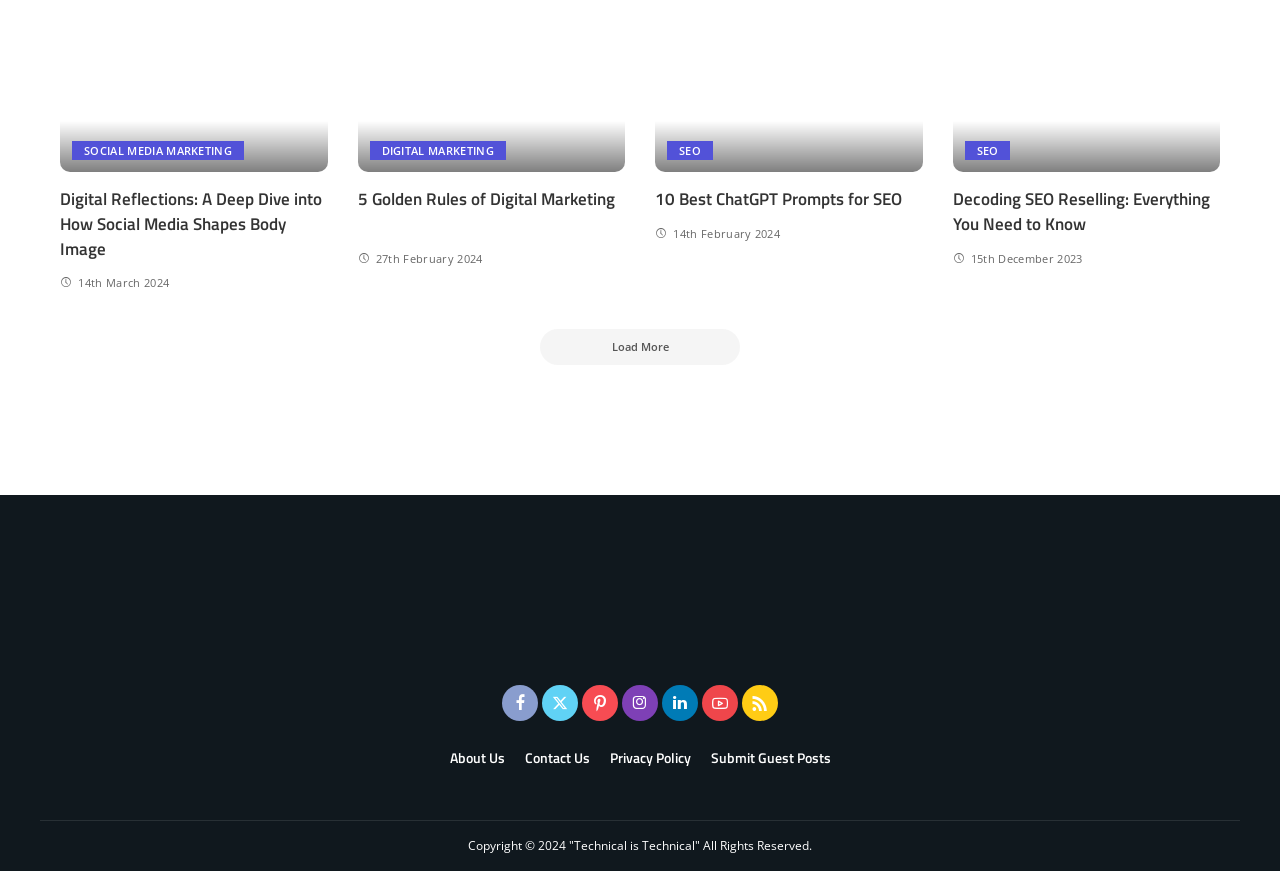What is the date of the latest article?
Please give a detailed answer to the question using the information shown in the image.

I looked at the dates associated with each article, and the latest one is '14th March 2024', which is the date of the first article.